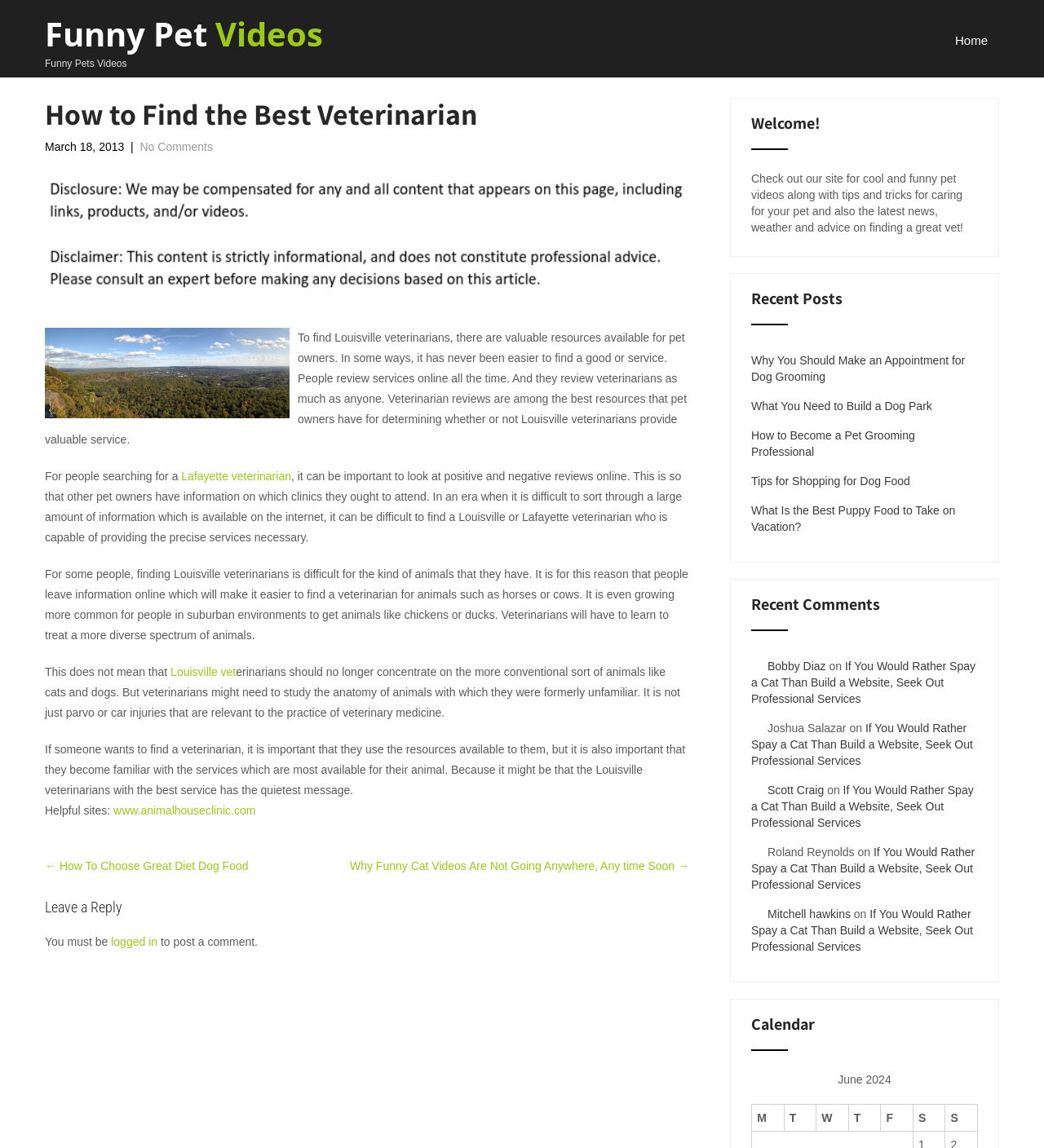What is the name of the website that provides helpful resources for pet owners?
Respond to the question with a single word or phrase according to the image.

Animal House Clinic